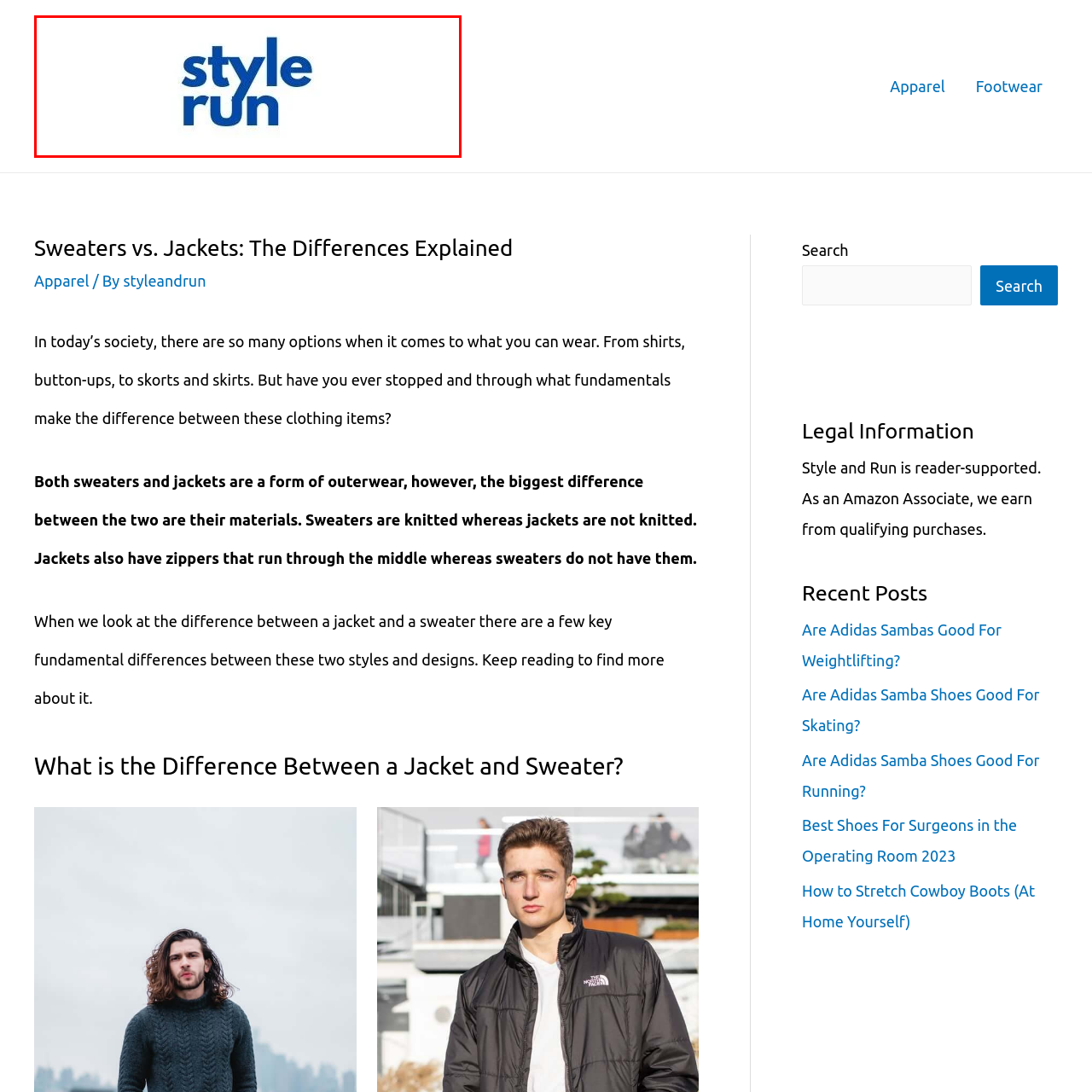What is the main topic of the article?
View the image contained within the red box and provide a one-word or short-phrase answer to the question.

outerwear